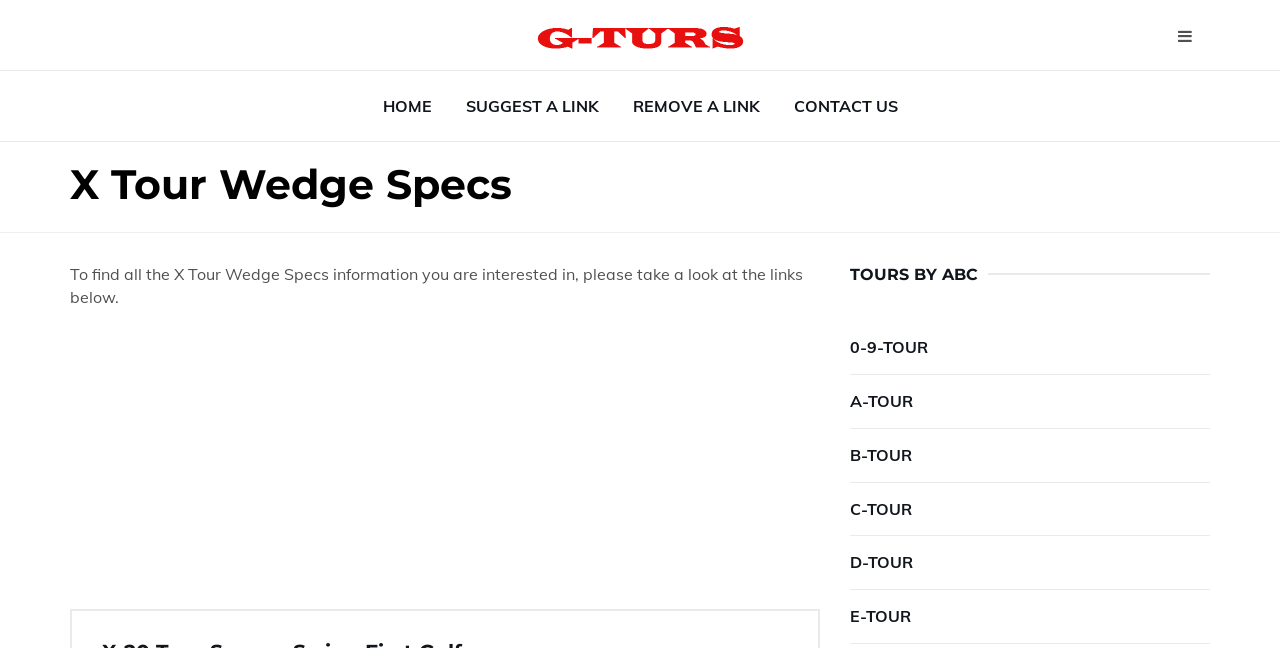Please locate the bounding box coordinates of the element that should be clicked to achieve the given instruction: "Click on TOURS INFO".

[0.414, 0.0, 0.586, 0.108]